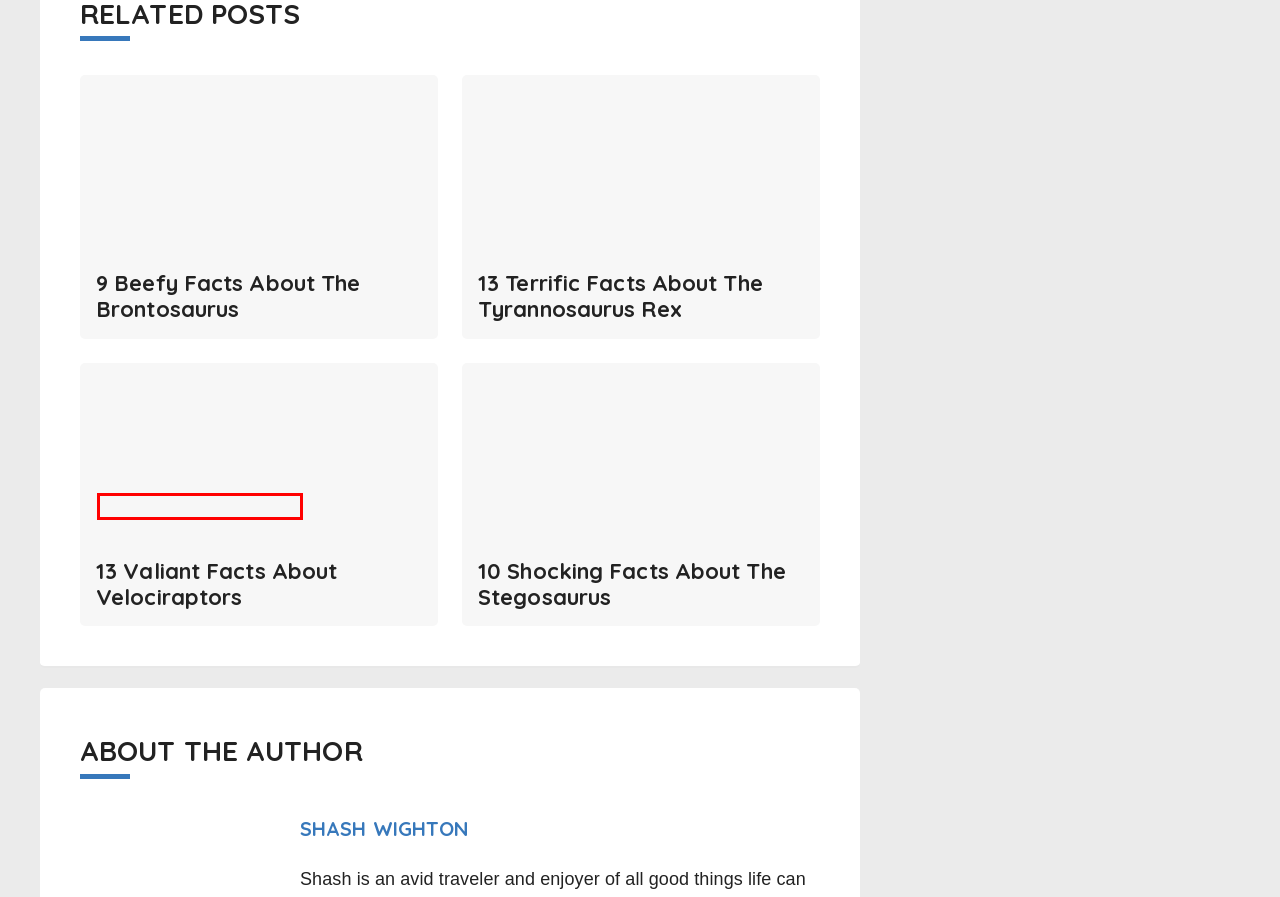You have a screenshot of a webpage with a red bounding box around an element. Choose the best matching webpage description that would appear after clicking the highlighted element. Here are the candidates:
A. The first dinosaurs probably didn't have feathers | Natural History Museum
B. Dinosaur Eggs | American Museum of Natural History
C. Why a Pterosaur is Not a Dinosaur | Smithsonian
D. Which Animal Has the Longest Claws of All Time?
E. Titanosaurs: 8 of the World's Biggest Dinosaurs | Britannica
F. Smallest ever dinosaur egg fossil discovered in Japan | Guinness World Records
G. Facts About Microraptor, the Four-Winged Dinosaur
H. Dinosaur Bones | American Museum of Natural History

H